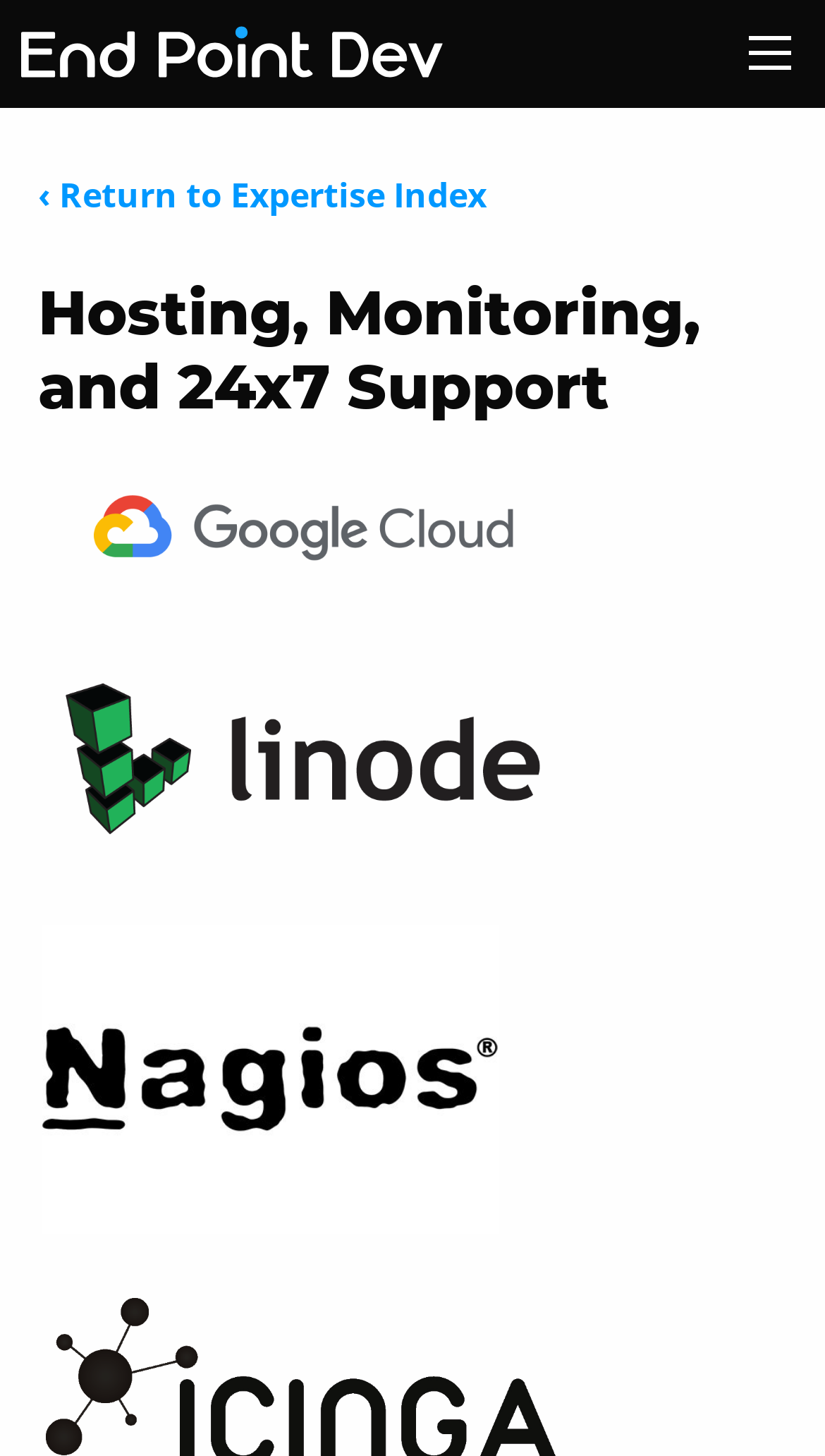Is the menu expanded?
From the image, respond with a single word or phrase.

No